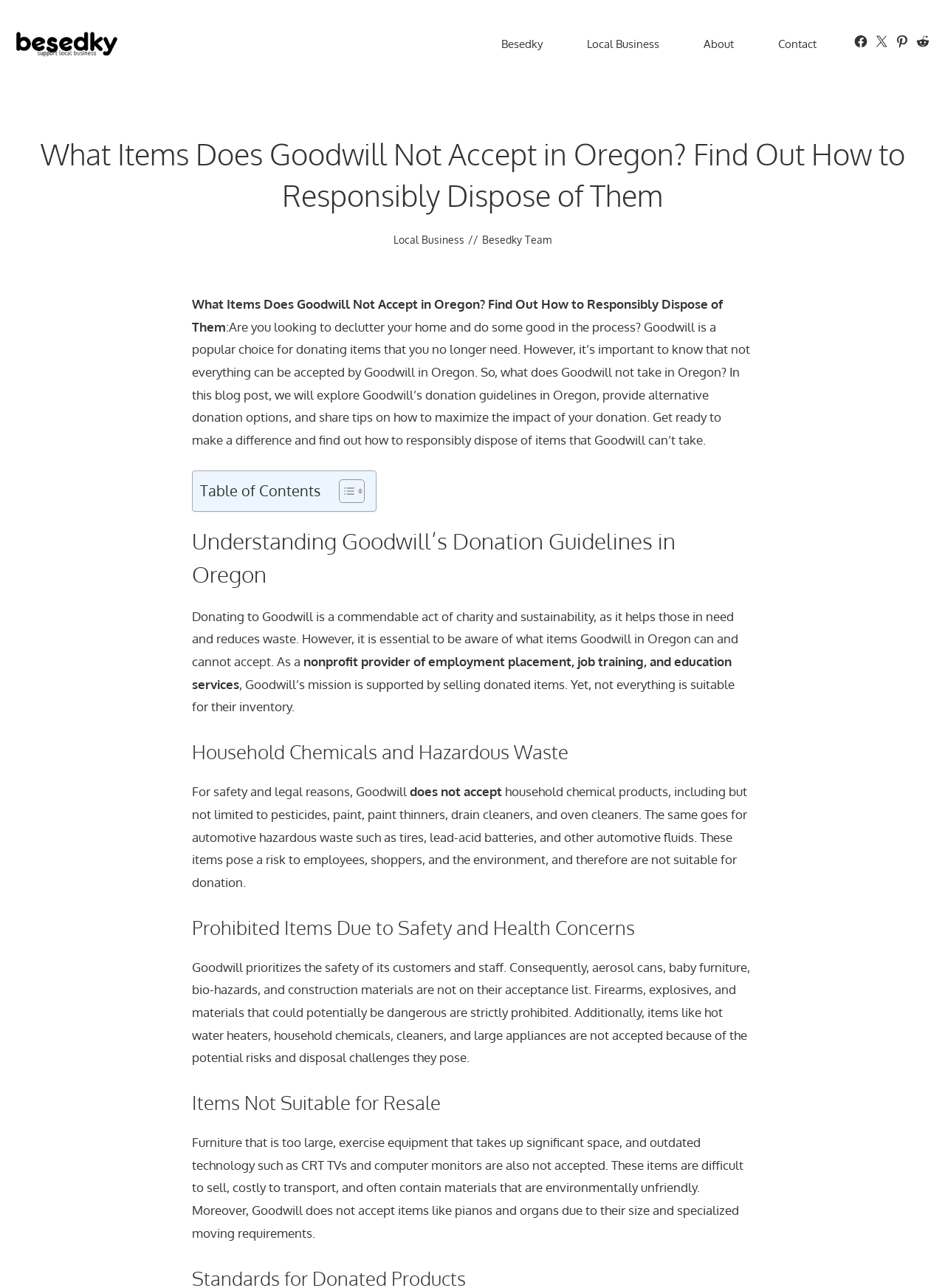What items does Goodwill not accept in Oregon?
Identify the answer in the screenshot and reply with a single word or phrase.

Household chemicals, hazardous waste, etc.